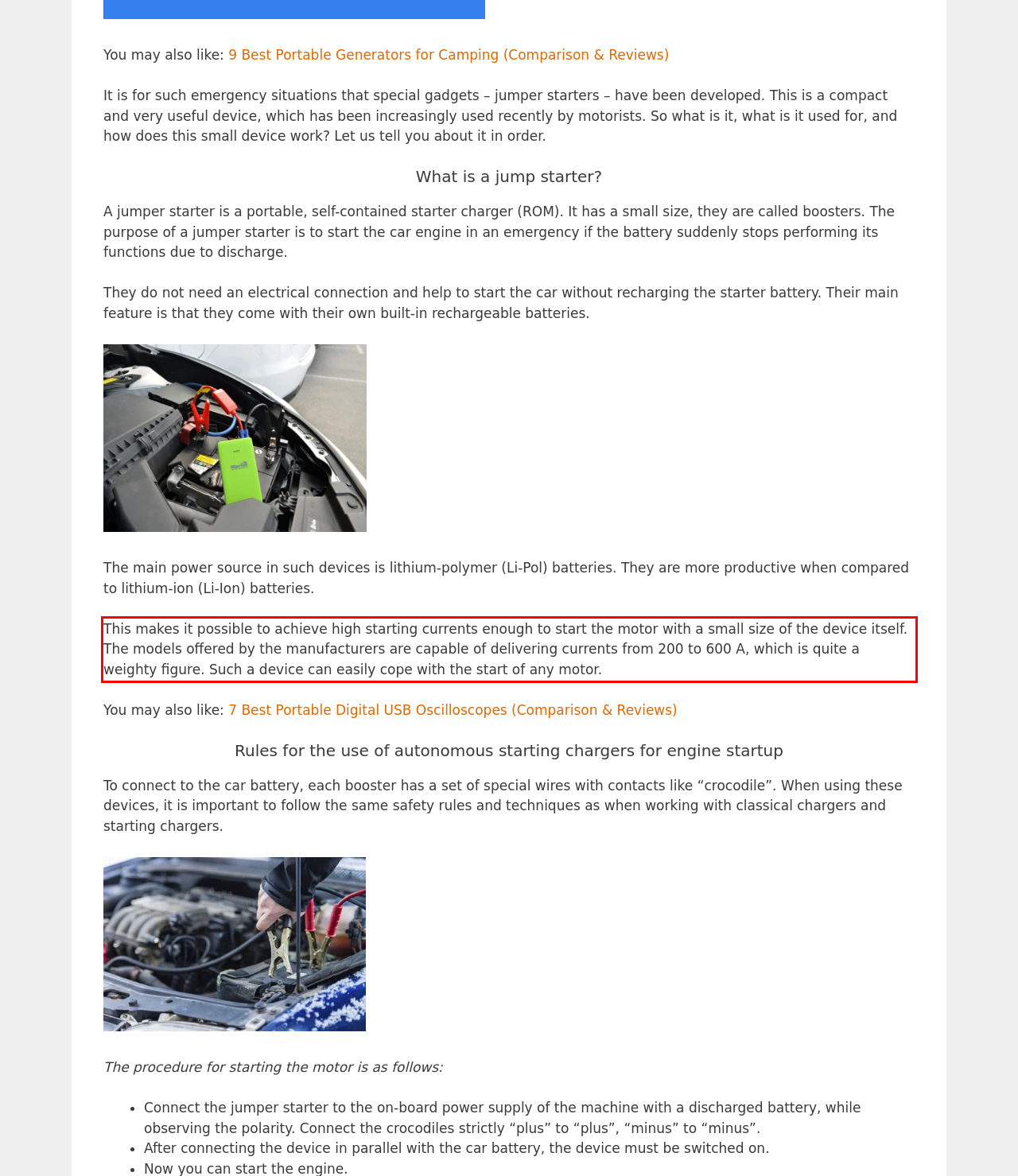Using OCR, extract the text content found within the red bounding box in the given webpage screenshot.

This makes it possible to achieve high starting currents enough to start the motor with a small size of the device itself. The models offered by the manufacturers are capable of delivering currents from 200 to 600 A, which is quite a weighty figure. Such a device can easily cope with the start of any motor.